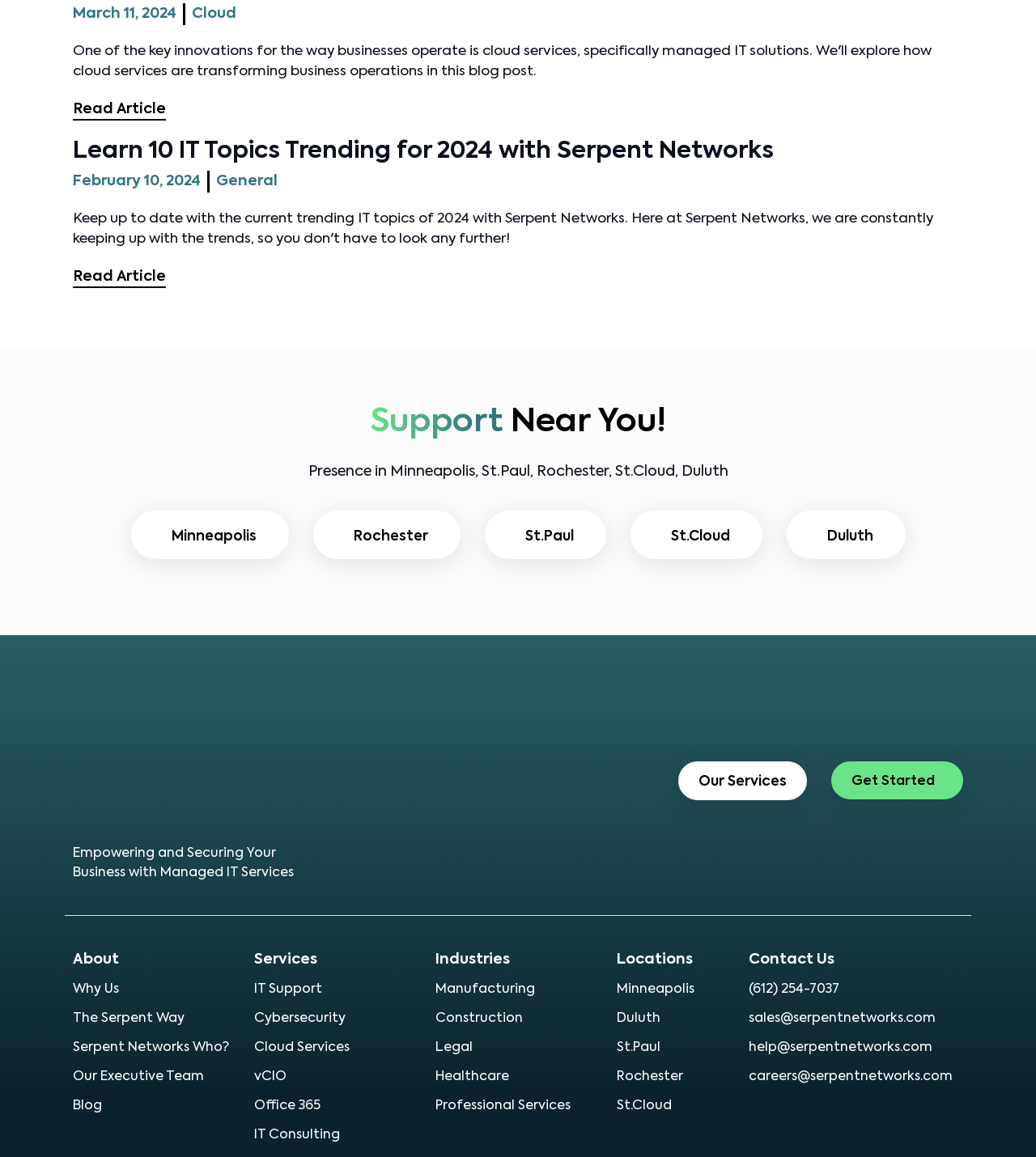Identify the bounding box for the described UI element: "Why Hire Us?".

None